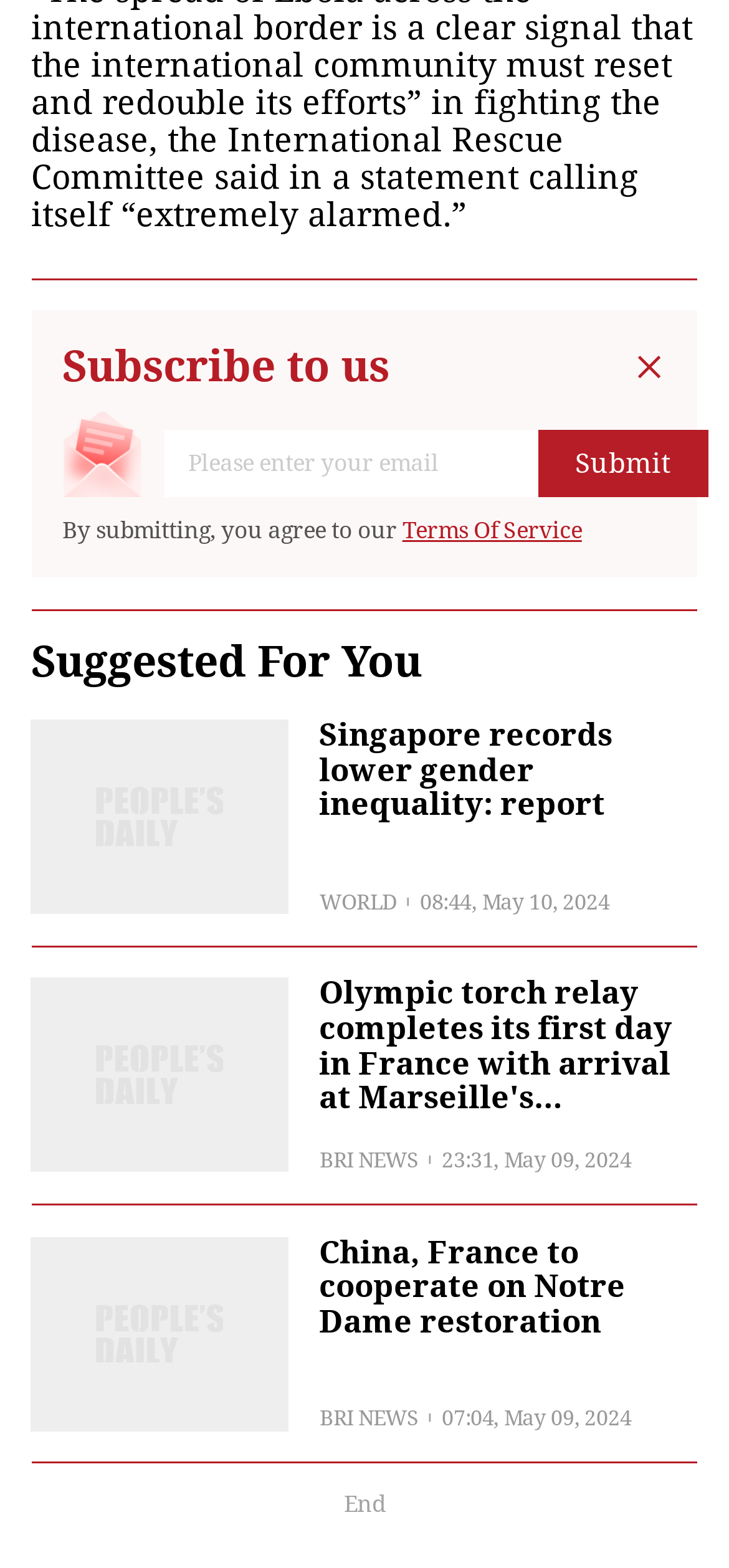Use a single word or phrase to answer the following:
How many news articles are displayed?

3